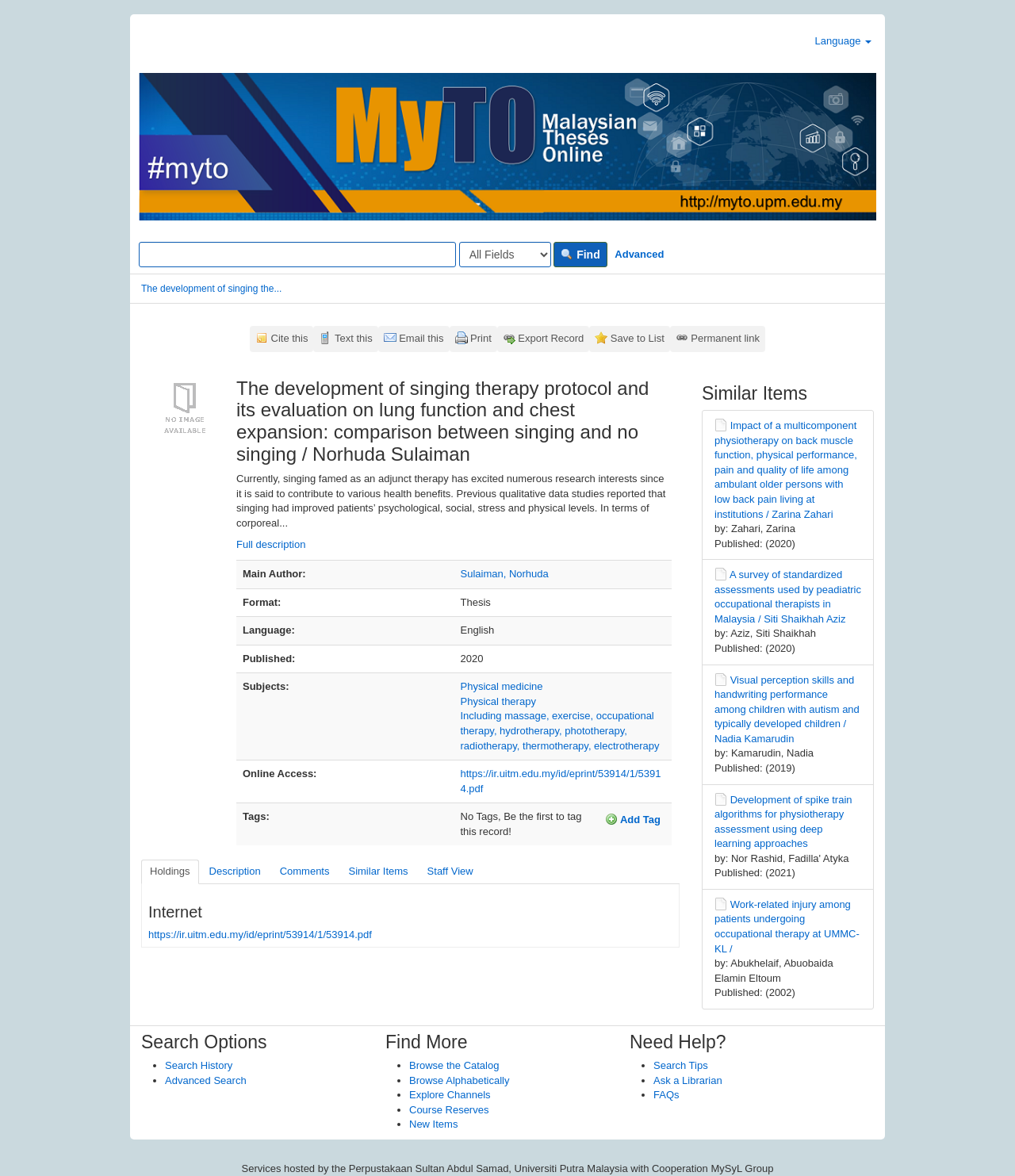Determine the bounding box coordinates of the clickable region to carry out the instruction: "Click on the 'Cite this' link".

[0.246, 0.277, 0.309, 0.299]